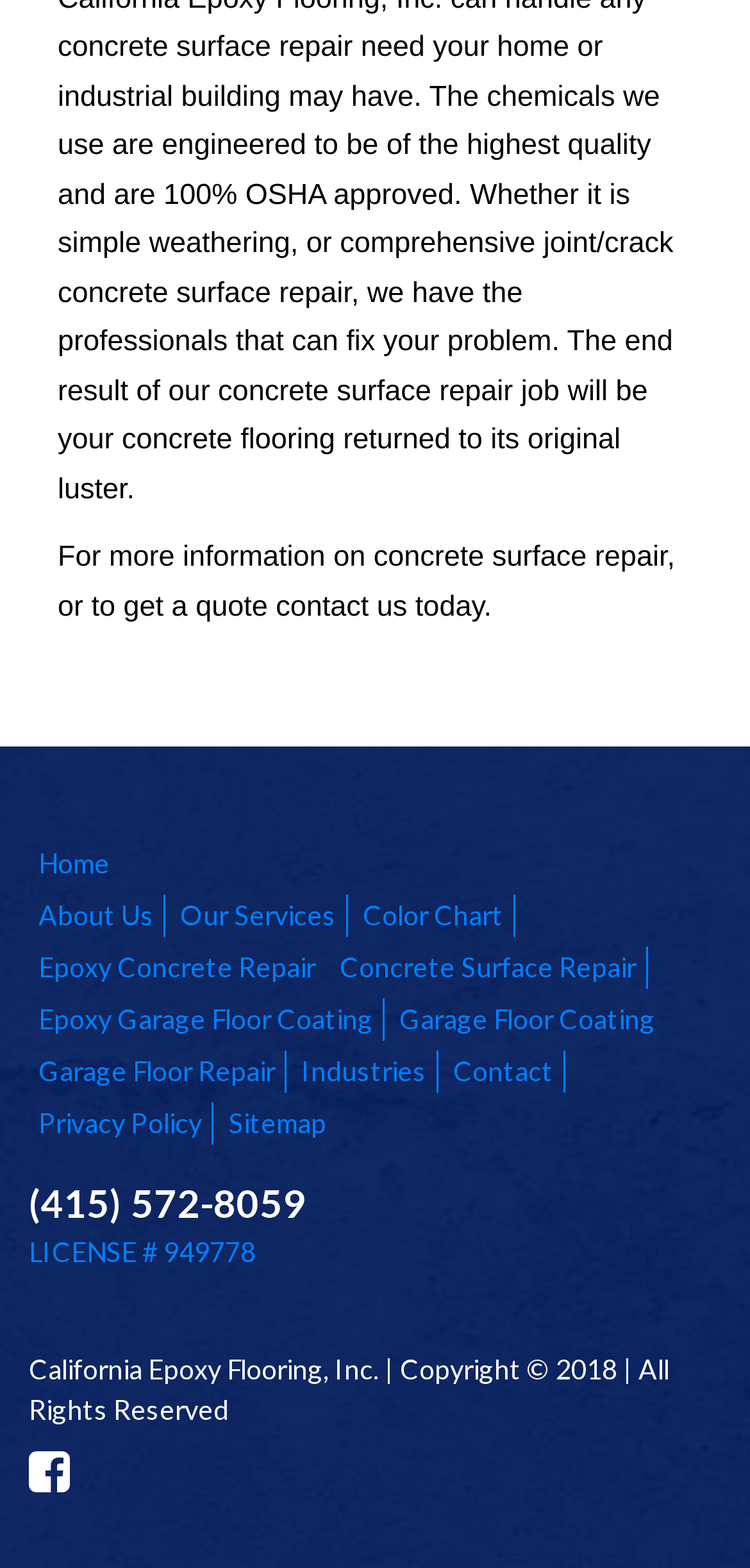Respond to the question below with a single word or phrase: How many services are listed on the webpage?

7